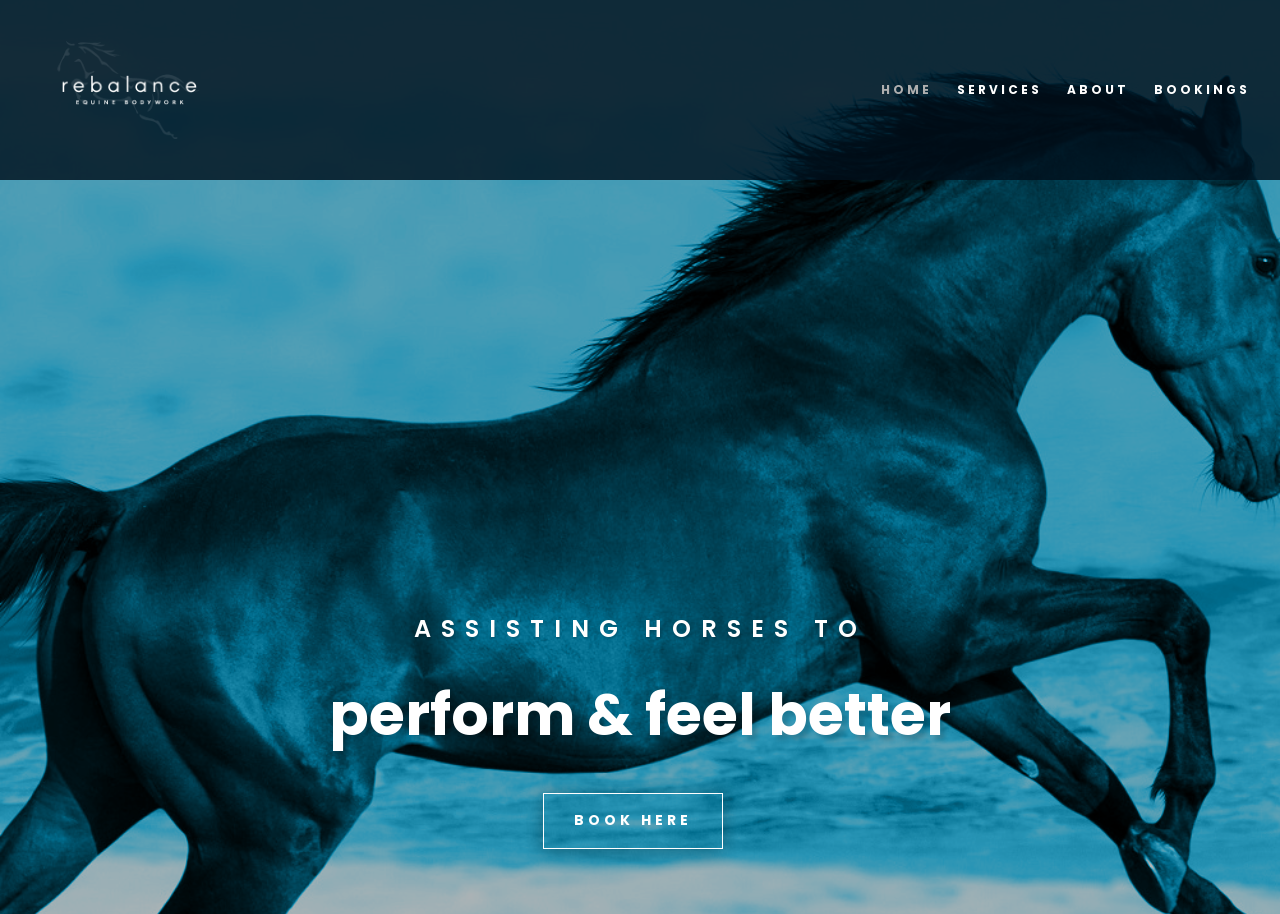Extract the bounding box coordinates for the HTML element that matches this description: "BOOK HERE". The coordinates should be four float numbers between 0 and 1, i.e., [left, top, right, bottom].

[0.424, 0.868, 0.564, 0.929]